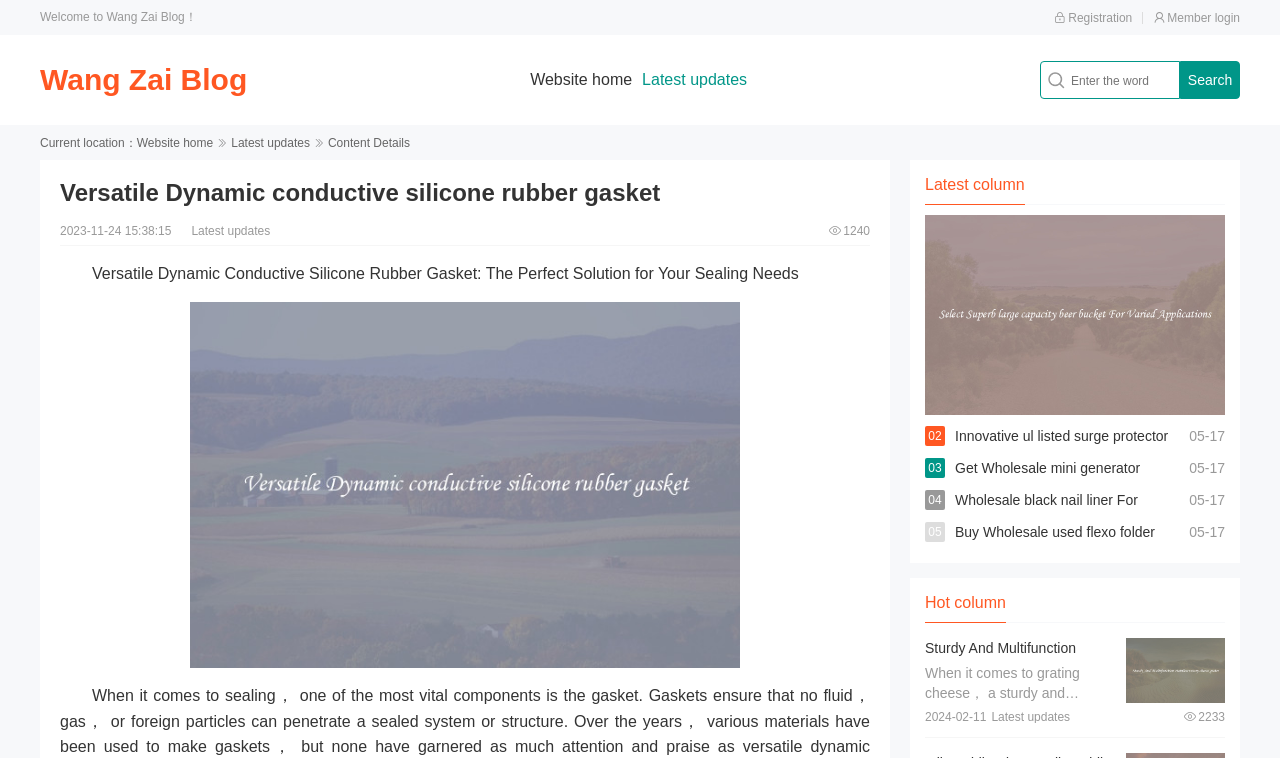Describe the webpage meticulously, covering all significant aspects.

The webpage is a blog post about a versatile dynamic conductive silicone rubber gasket. At the top, there is a header section with a welcome message, registration and login links, and a search bar. Below the header, there is a navigation menu with links to the website's home page, latest updates, and other sections.

The main content of the page is divided into two sections. On the left, there is a column with a heading that matches the meta description, followed by a date and time stamp, and a brief description of the gasket. Below this, there is an image of the gasket.

On the right, there is a sidebar with several sections. The top section is labeled "Latest column" and contains a link to view details, accompanied by a small image. Below this, there are several links to other blog posts, each with a brief title and a date stamp. These links are arranged in a vertical list, with the most recent posts at the top.

Further down the page, there is another section labeled "Hot column" with more links to blog posts, arranged in a similar format. At the very bottom of the page, there is a final section with a date and time stamp, a label "Latest updates", and a numerical value.

Throughout the page, there are a total of 5 images, including the main image of the gasket and several smaller images accompanying the links in the sidebar. There are also numerous links to other pages and posts, as well as several sections of static text providing context and navigation.